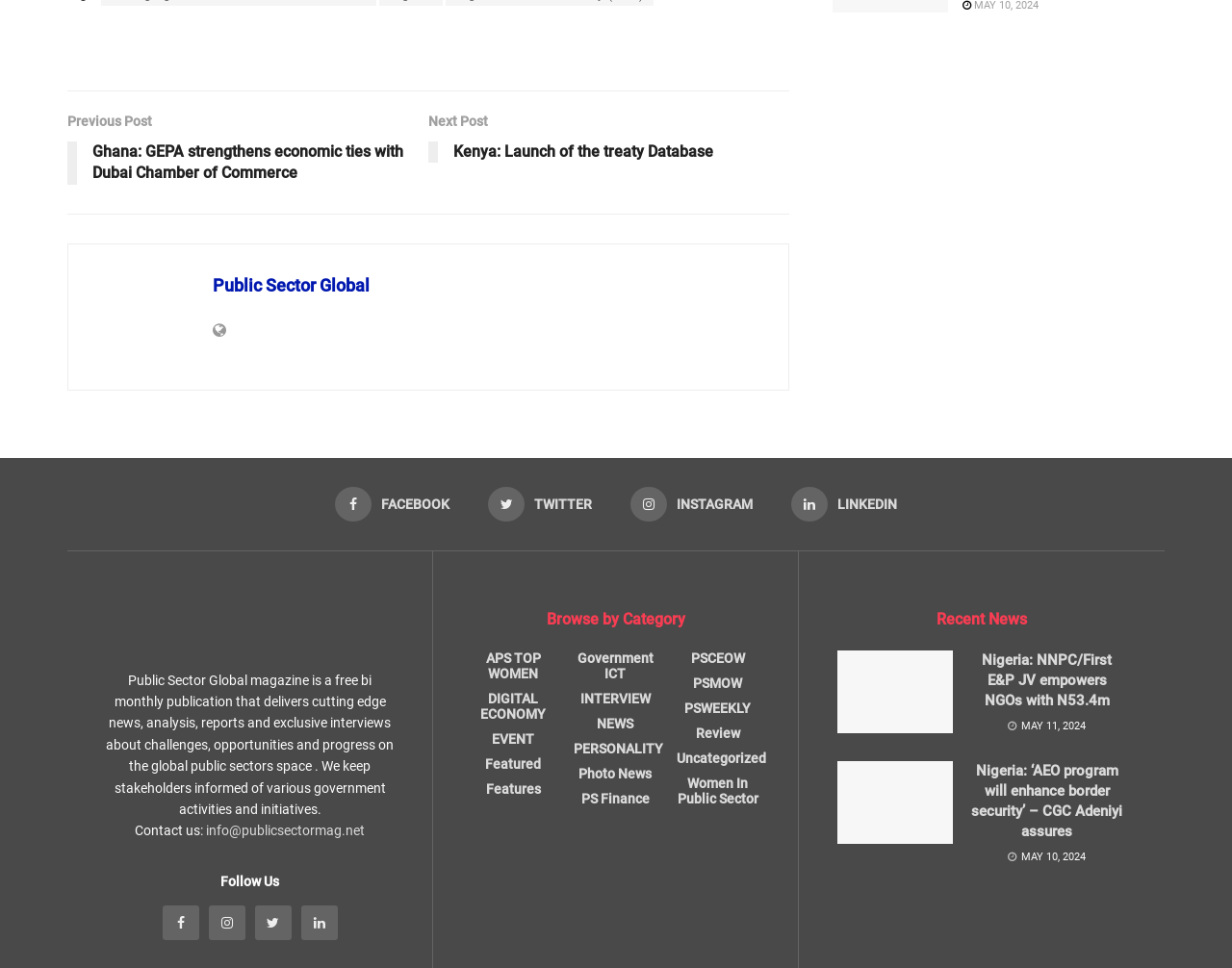Highlight the bounding box coordinates of the element you need to click to perform the following instruction: "Browse by category 'APS TOP WOMEN'."

[0.383, 0.672, 0.45, 0.703]